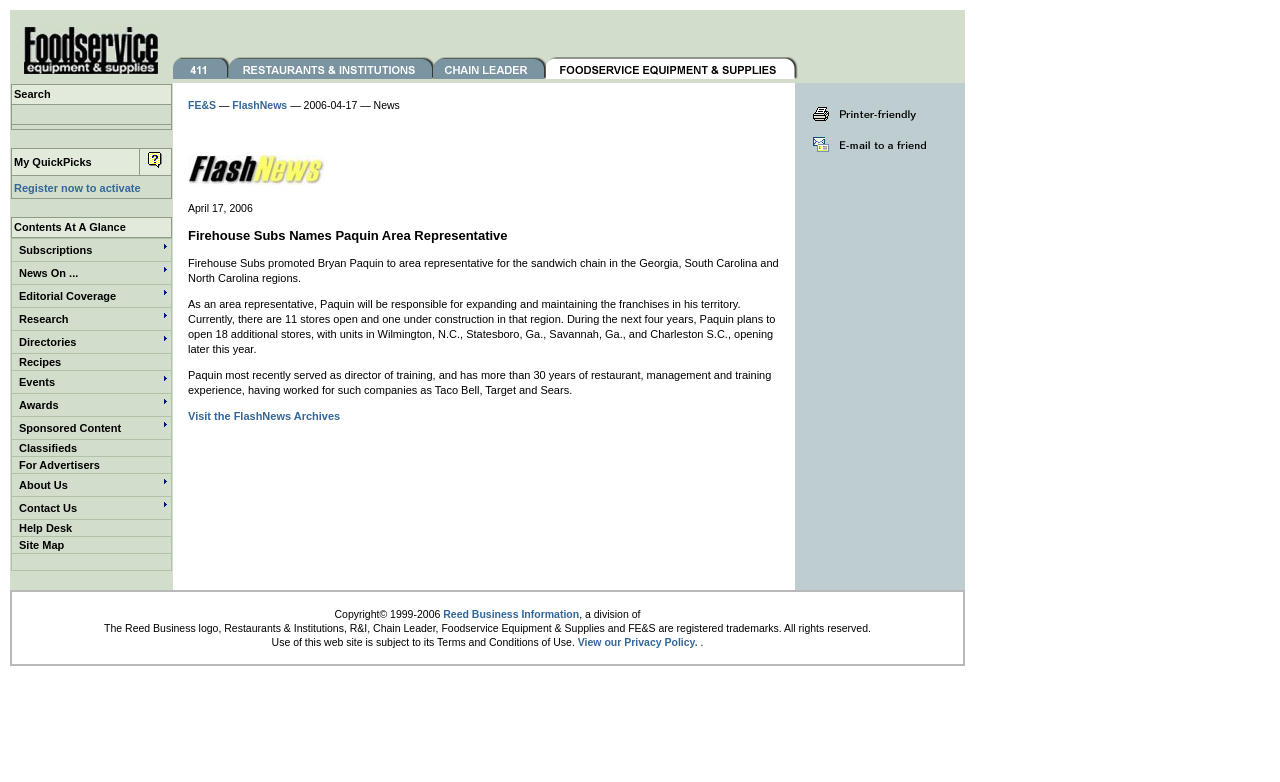What is the purpose of the gridcell with the text 'Search'?
Kindly offer a detailed explanation using the data available in the image.

I inferred this answer by looking at the table structure and the text 'Search' in one of the gridcells, which suggests that it is a search function.